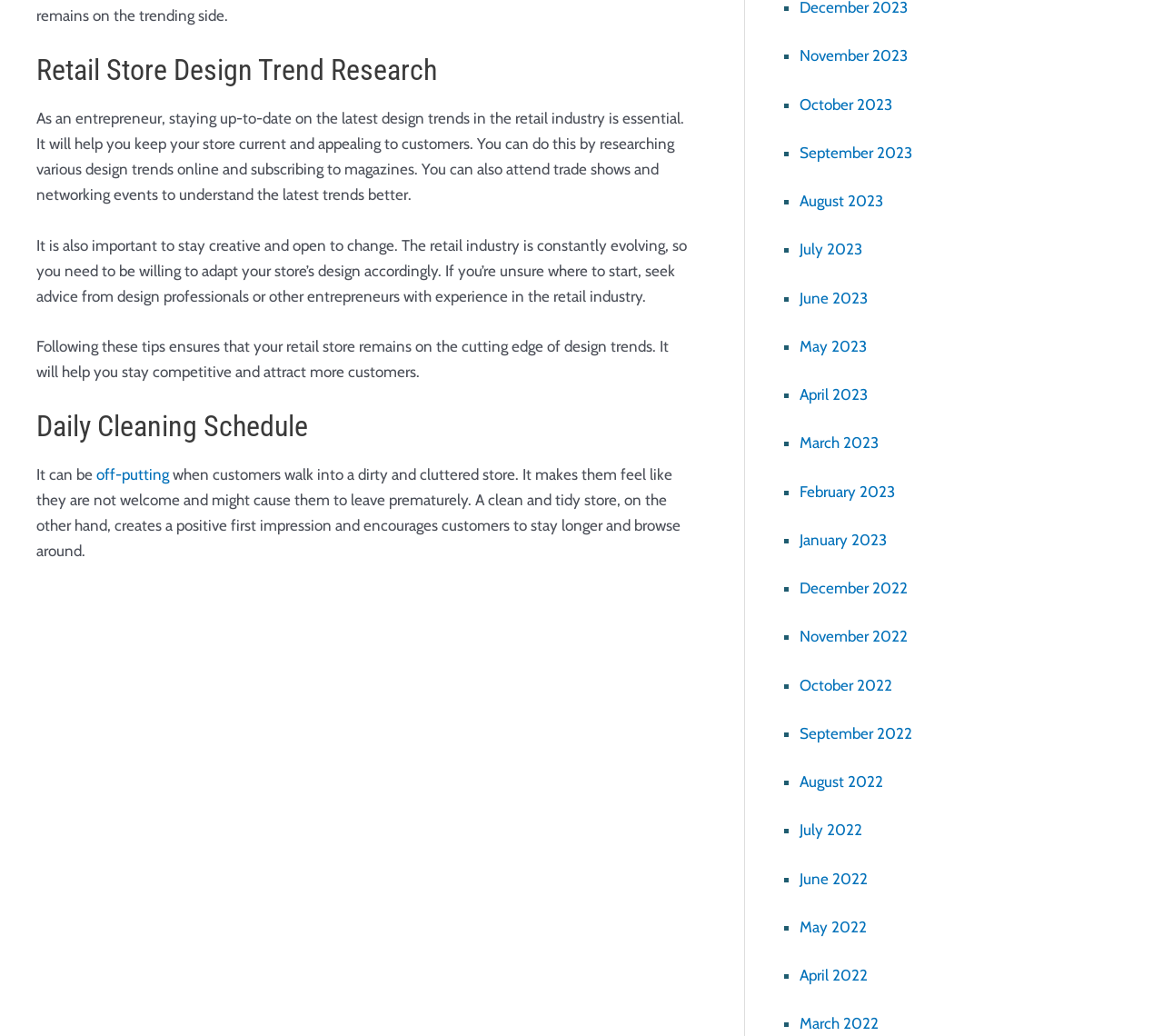Please reply to the following question with a single word or a short phrase:
What is the purpose of researching design trends online and subscribing to magazines?

To stay up-to-date on design trends